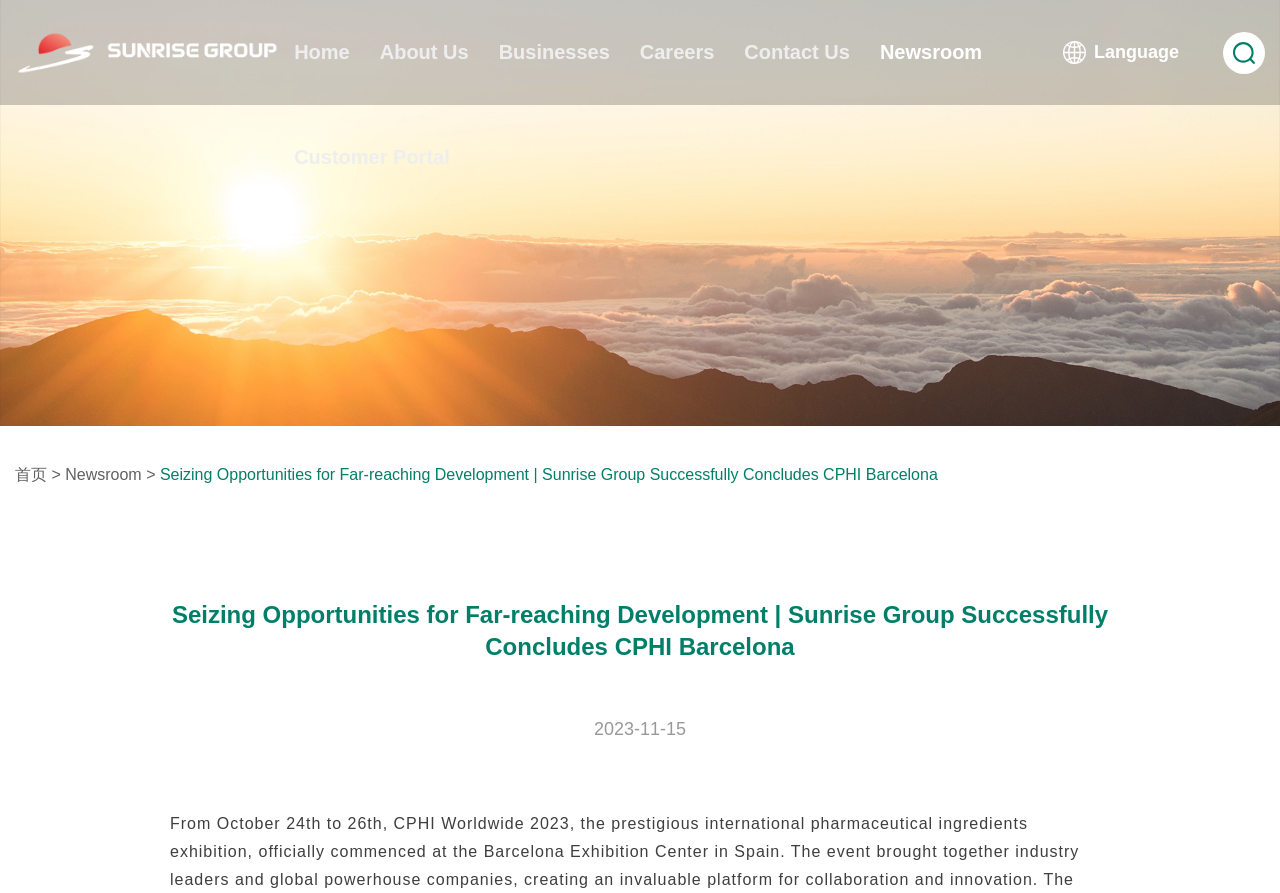What is the date of the news article?
Based on the image, give a one-word or short phrase answer.

2023-11-15